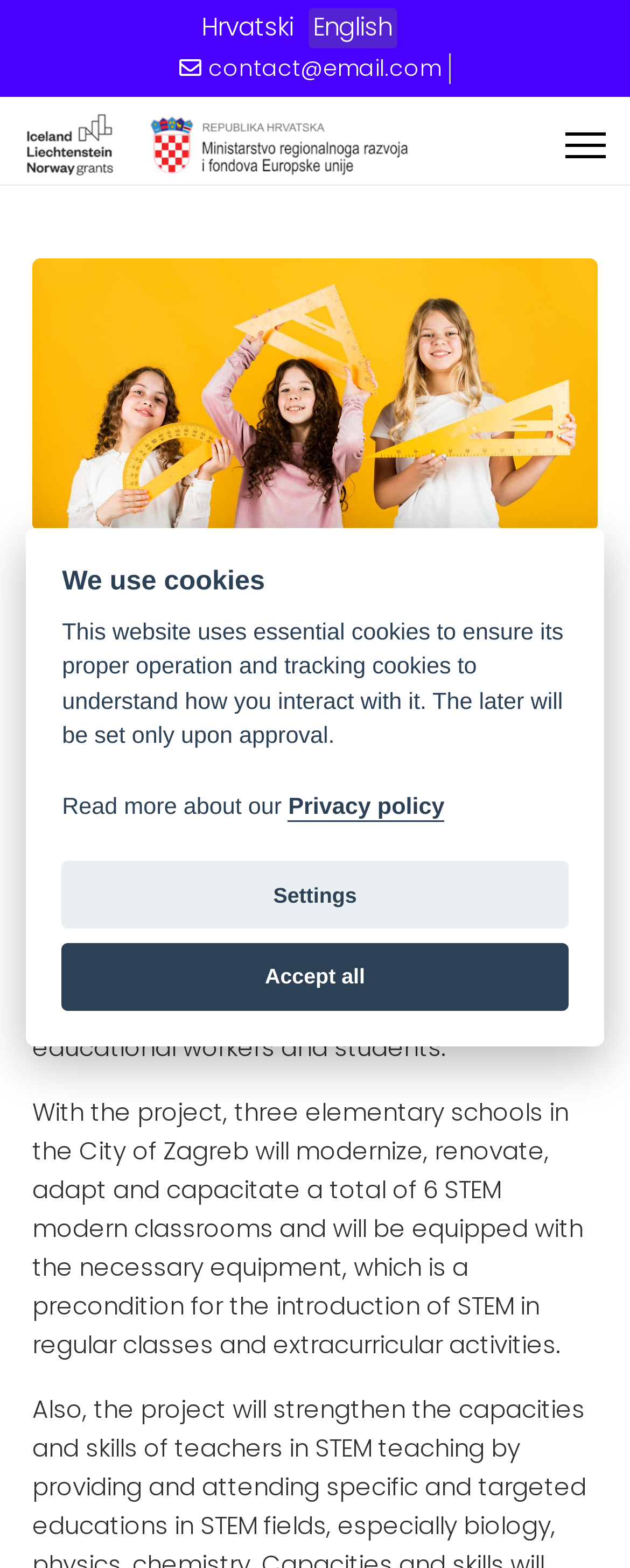What is the goal of the project?
Please answer the question with as much detail as possible using the screenshot.

According to the text on the webpage, the general goal of the project is to strengthen the capacity of primary school education institutions in the Republic of Croatia in STEM teaching.